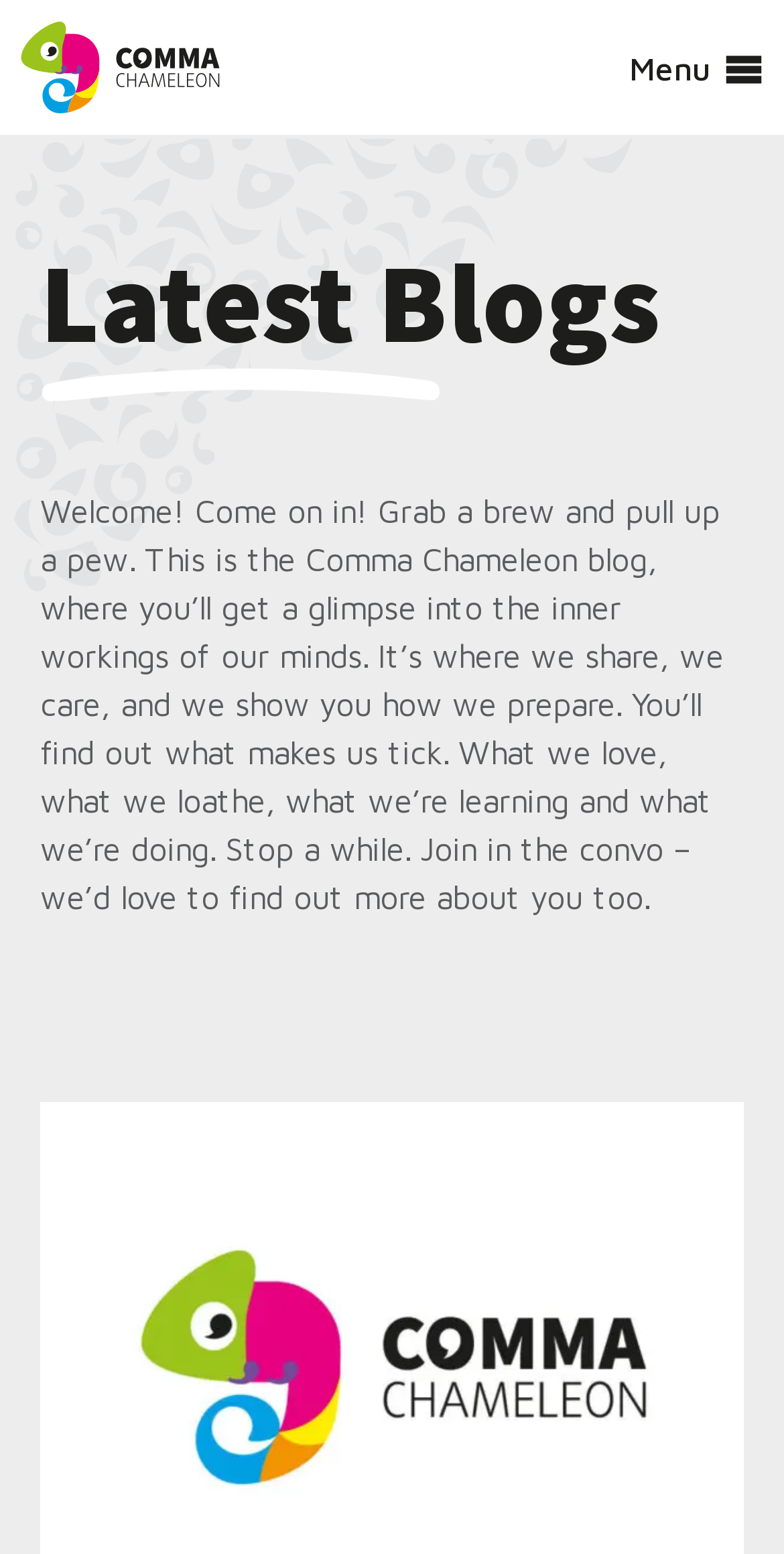Predict the bounding box coordinates of the UI element that matches this description: "Europe & the Med". The coordinates should be in the format [left, top, right, bottom] with each value between 0 and 1.

None